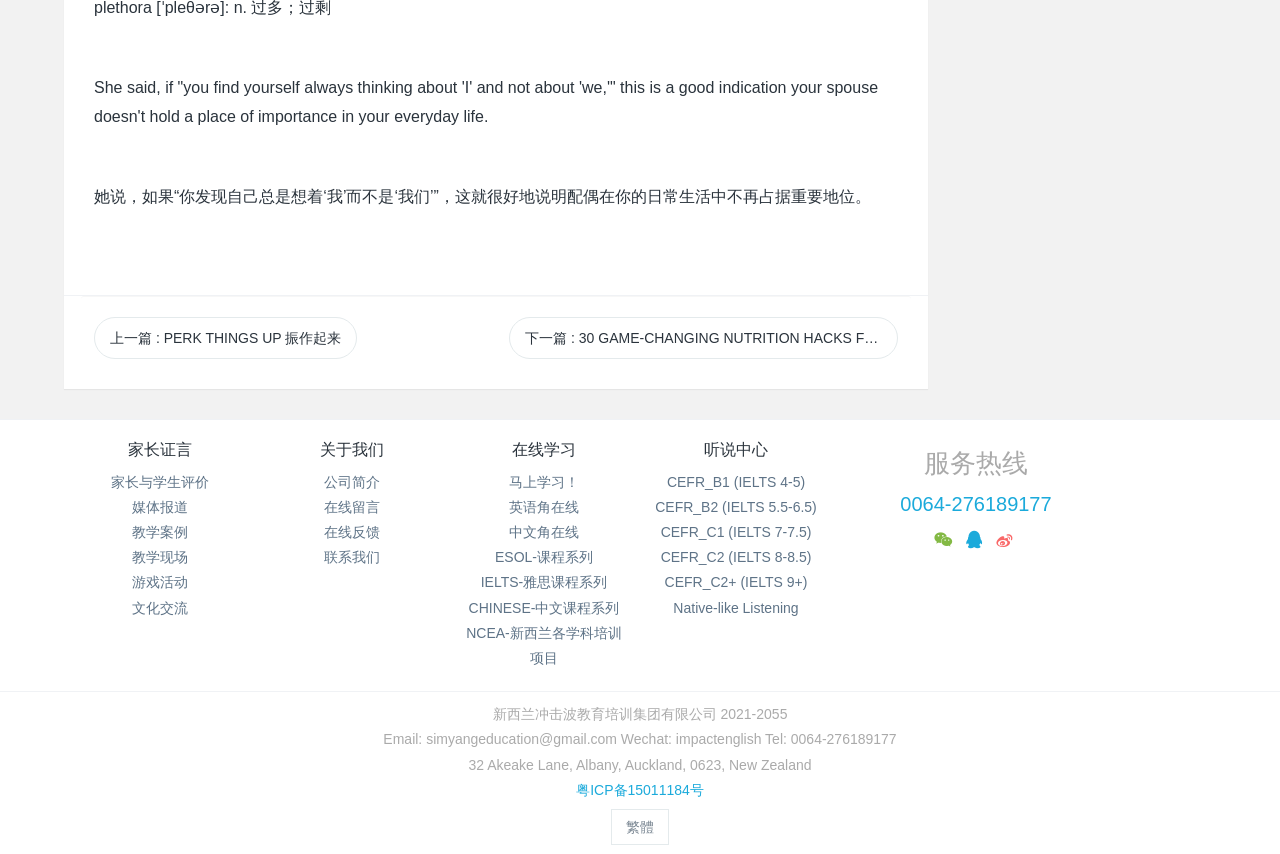What is the phone number listed on the page?
Using the image as a reference, answer with just one word or a short phrase.

0064-276189177